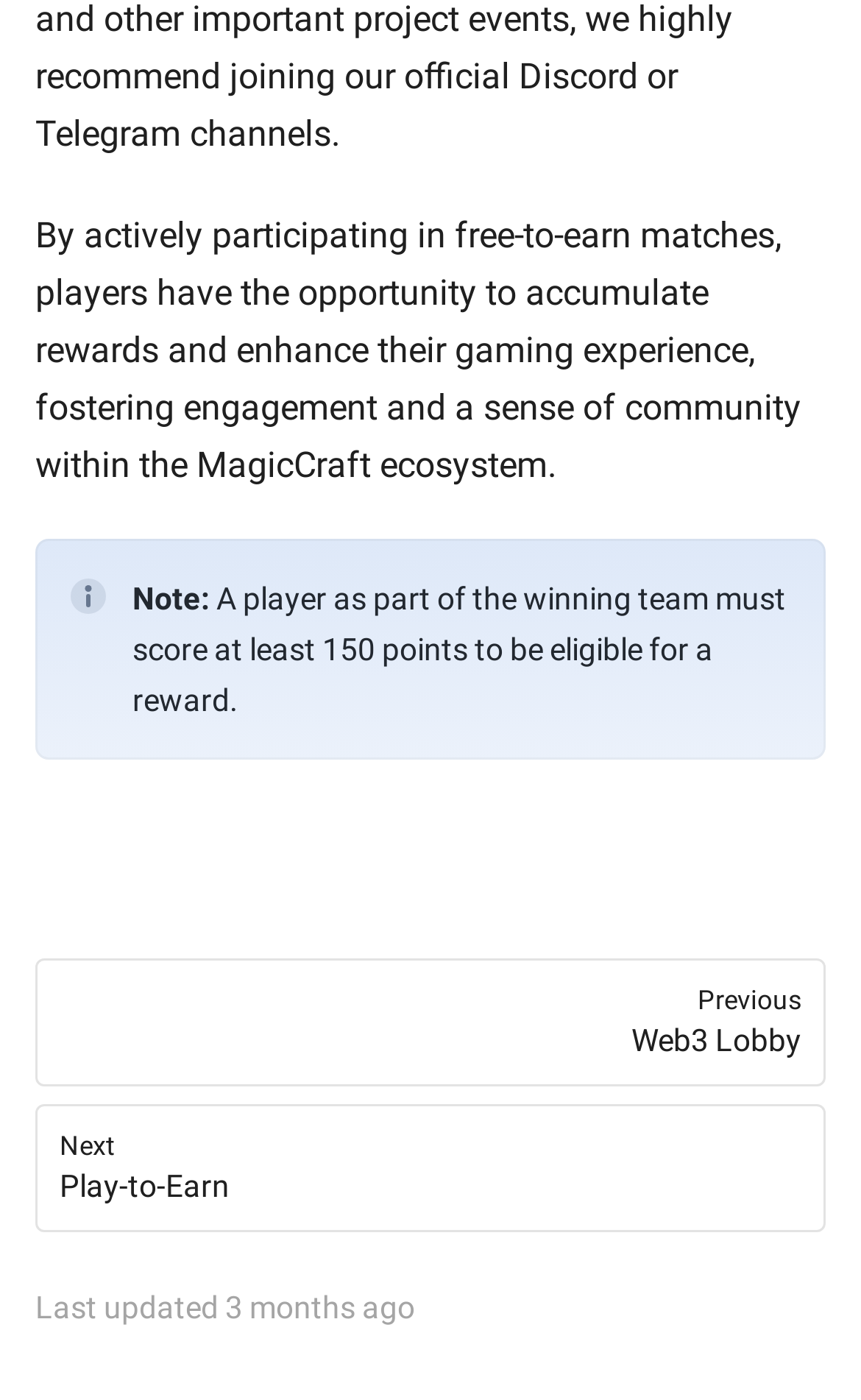When was the last update?
Based on the image, provide your answer in one word or phrase.

3/7/2024, 9:41:09 AM